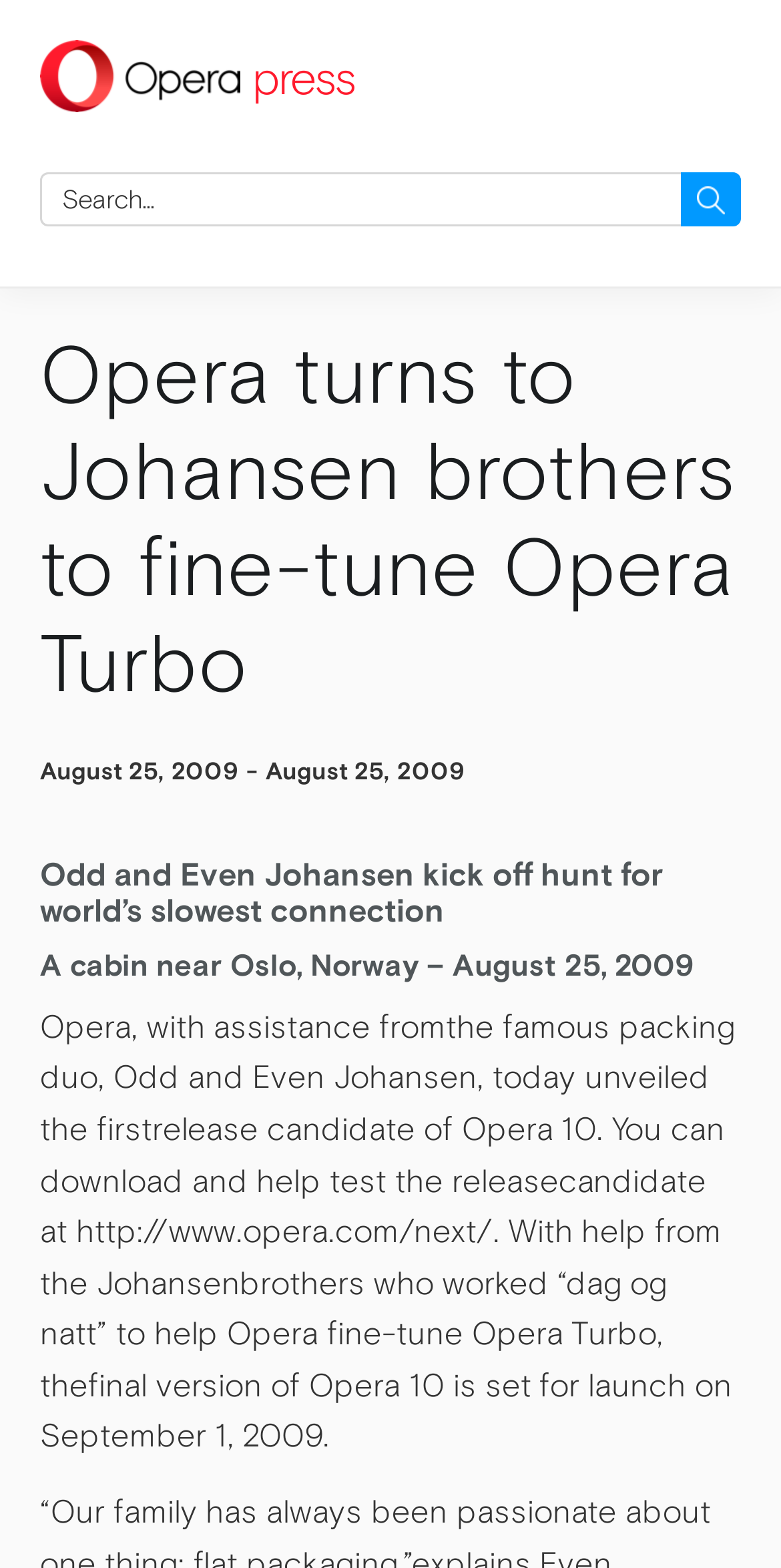Provide the bounding box coordinates of the HTML element this sentence describes: "parent_node: Search for: value="Search"".

[0.872, 0.11, 0.949, 0.144]